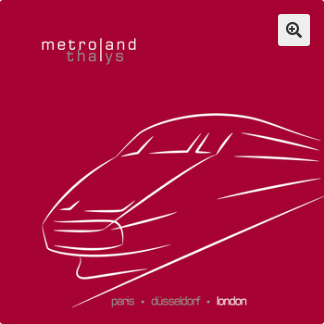Elaborate on the contents of the image in a comprehensive manner.

The image features a strikingly minimalist design showcasing a high-speed train, with a sleek outline that conveys motion and speed. The train is set against a vibrant burgundy red background, characteristic of the Thalys branding. Above the illustration of the train, the text "metroland" is prominently displayed in a modern font, with "thalys" beneath it in a slightly smaller size. At the bottom, the cities "paris," "düsseldorf," and "london" are elegantly listed, linking the train service to key European destinations. This image represents an artistic interpretation of the Thalys train service, emphasizing its routes and modern appeal, suitable for promoting travel within Europe.